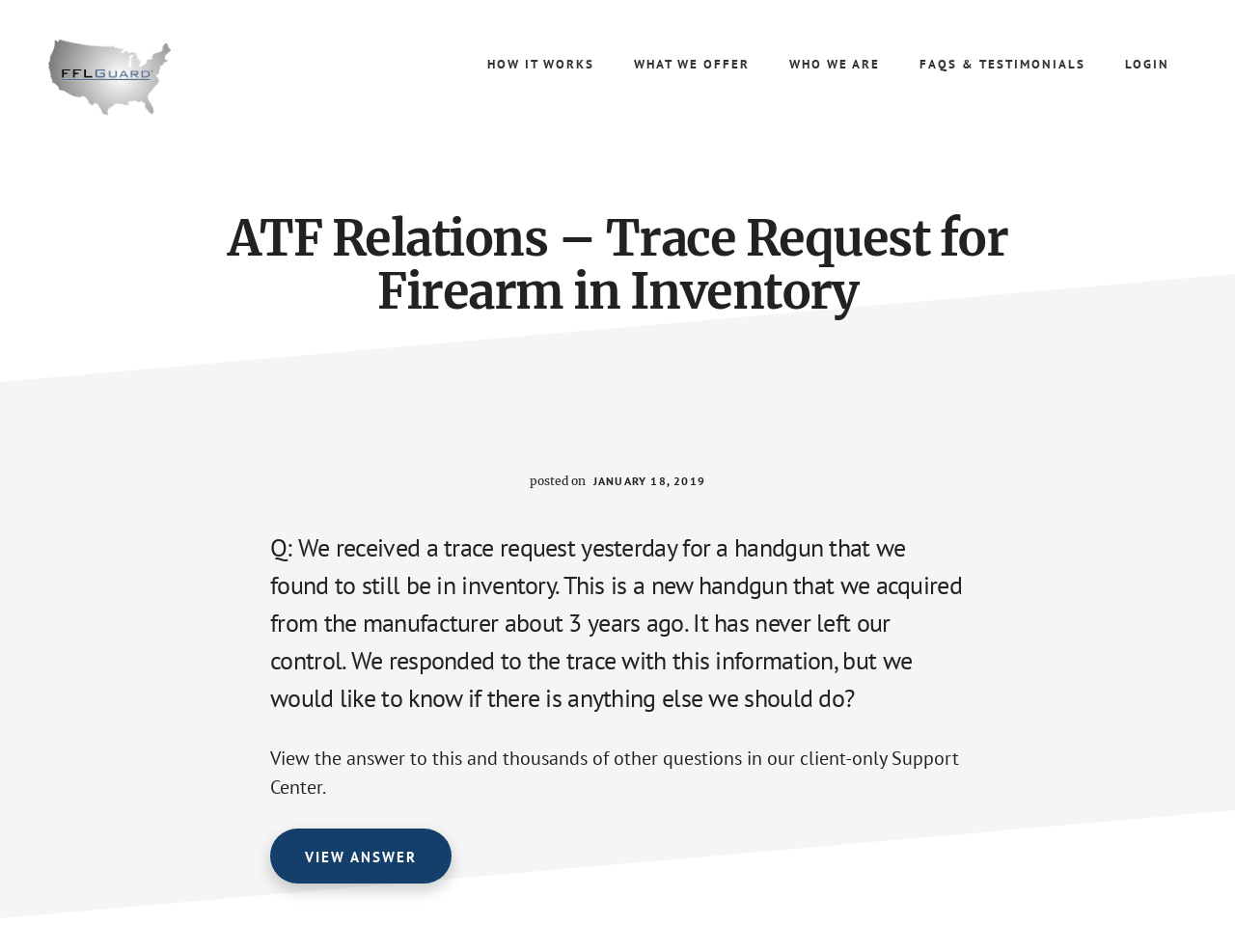Please respond in a single word or phrase: 
What is the main topic of the article?

ATF Relations